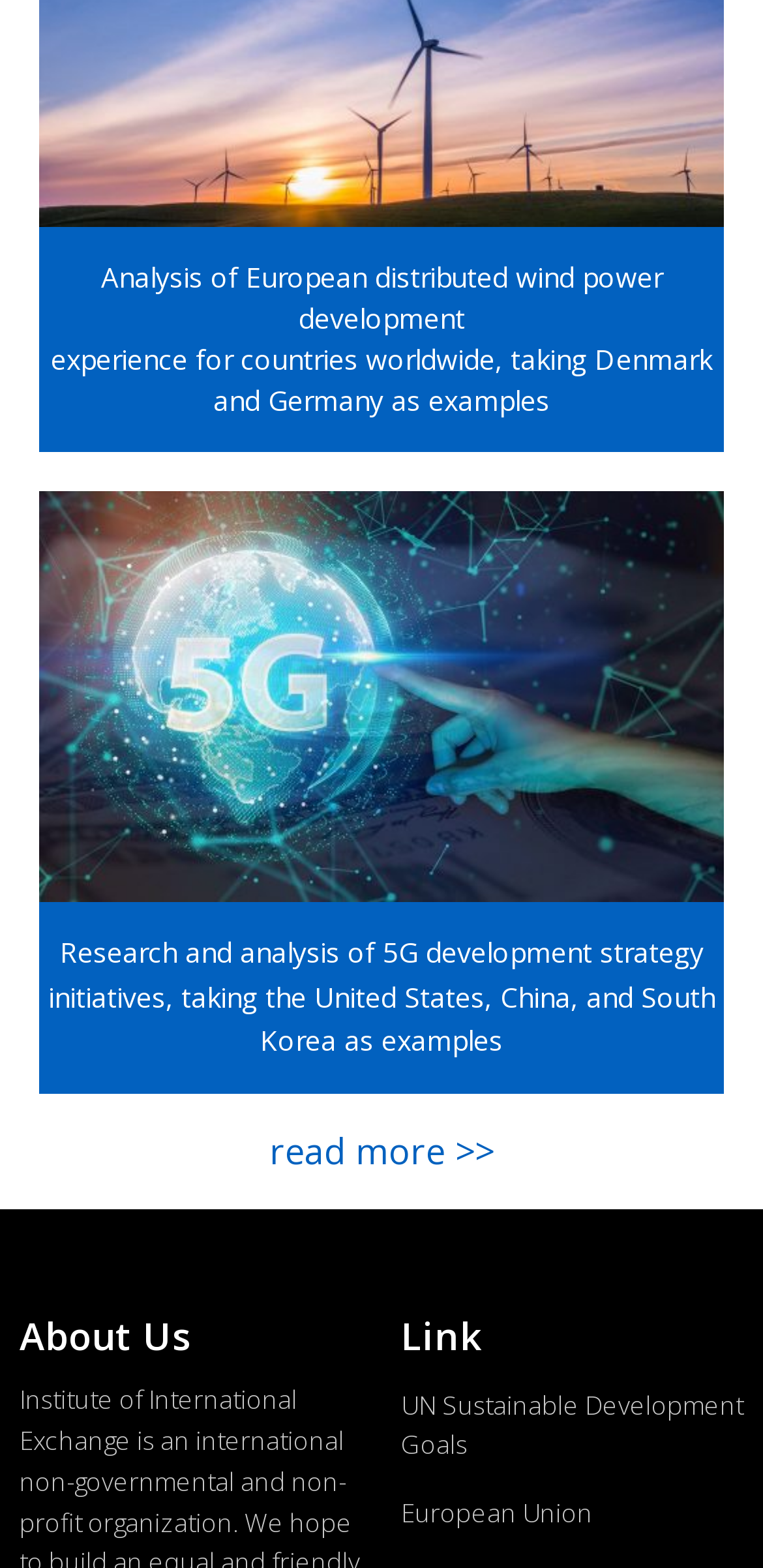Determine the bounding box coordinates of the UI element that matches the following description: "read more >>". The coordinates should be four float numbers between 0 and 1 in the format [left, top, right, bottom].

[0.353, 0.719, 0.647, 0.749]